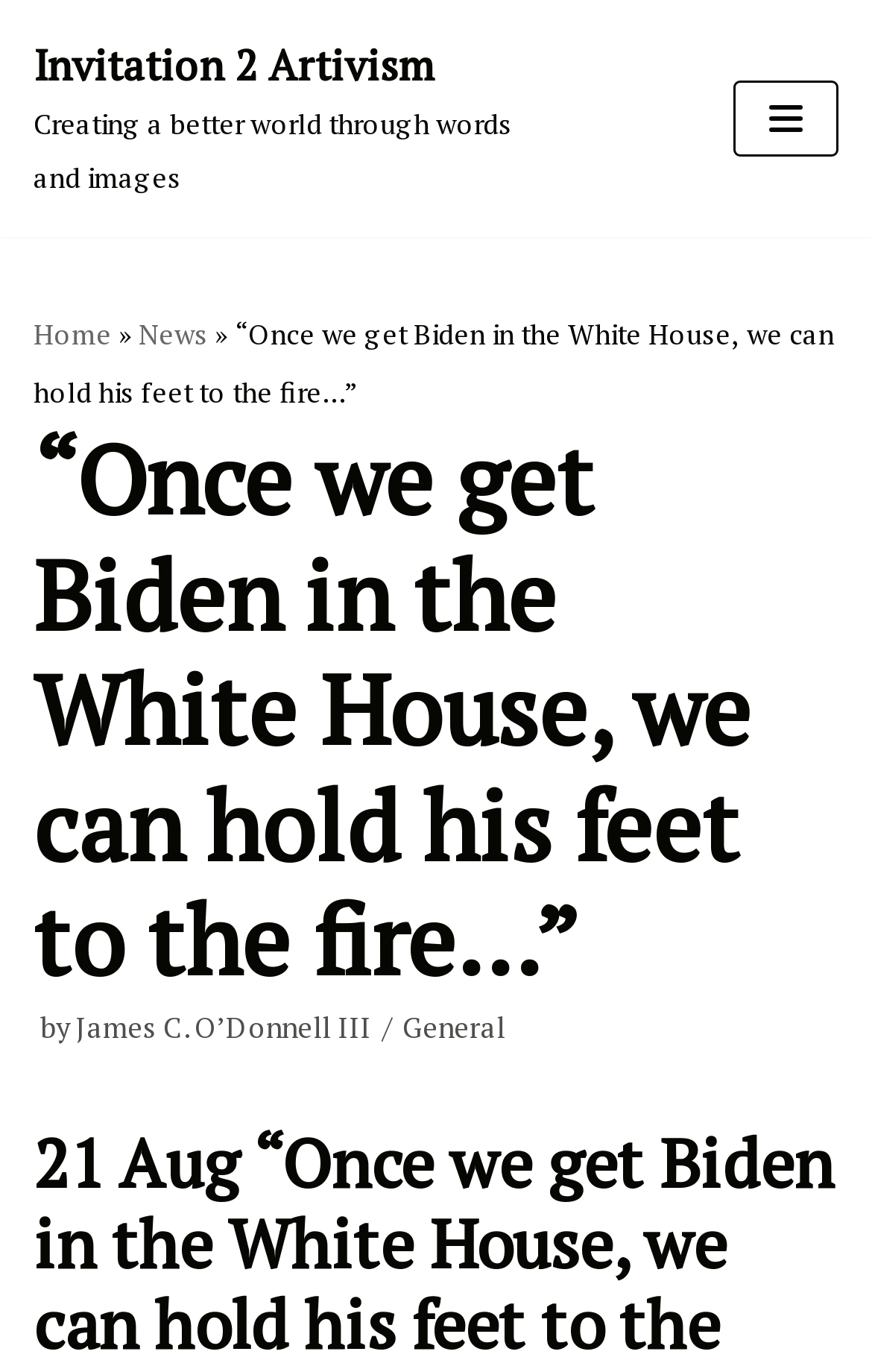Create a full and detailed caption for the entire webpage.

The webpage appears to be a blog post or article page. At the top, there is a link to "Skip to content" and a link to the website's title, "Invitation 2 Artivism", which is accompanied by a tagline "Creating a better world through words and images". 

On the top right, there is a navigation menu button. When clicked, it reveals a dropdown menu with links to "Home", "News", and a separator symbol "»". Below the navigation menu, there is a heading that reads "“Once we get Biden in the White House, we can hold his feet to the fire…”", which is also the title of the article. 

The article's content starts below the heading, with the text "“Once we get Biden in the White House, we can hold his feet to the fire…”" again, followed by the author's name "James C. O’Donnell III" and a category label "General".